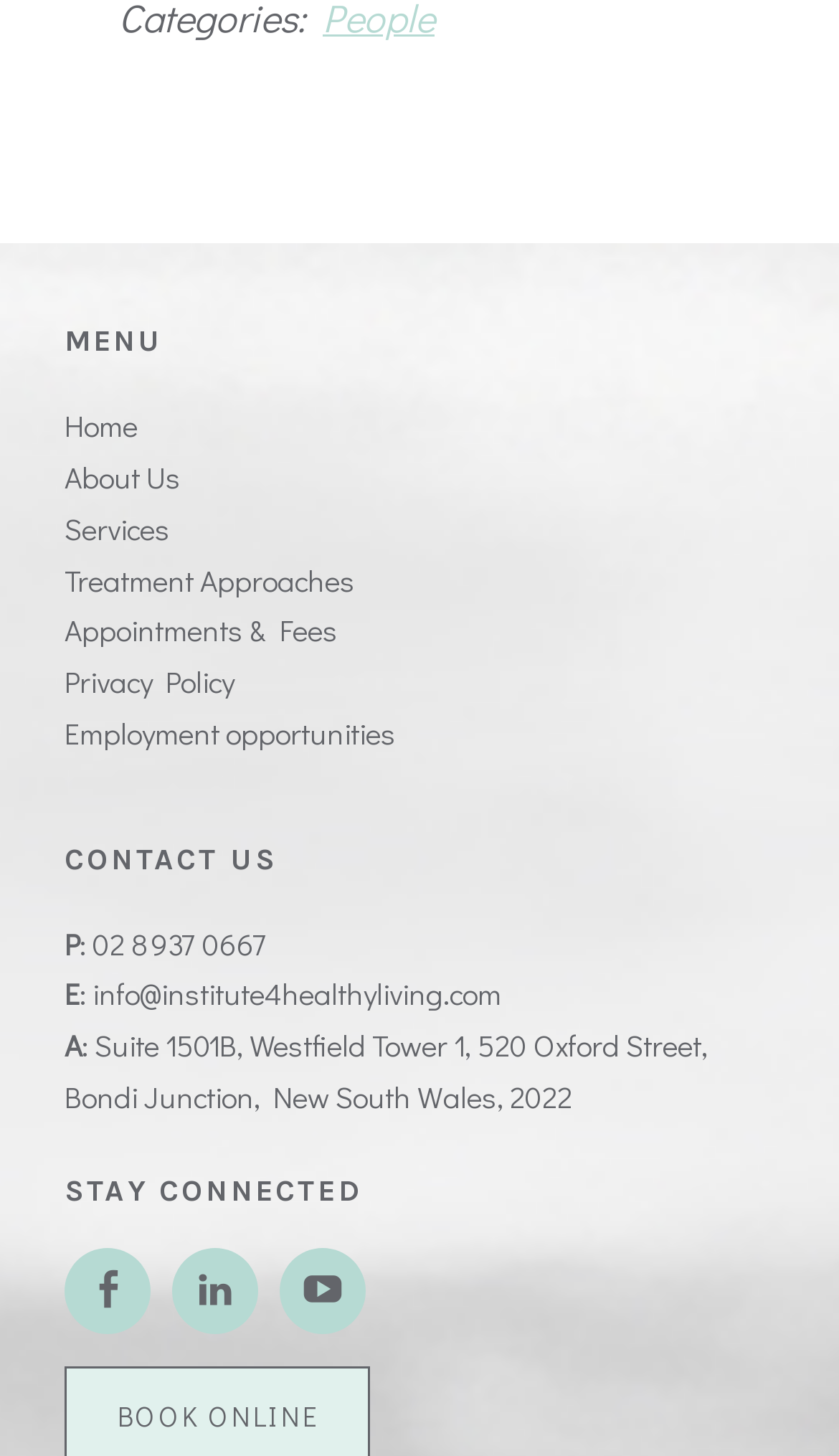Kindly determine the bounding box coordinates for the clickable area to achieve the given instruction: "Click Home".

[0.077, 0.278, 0.164, 0.306]